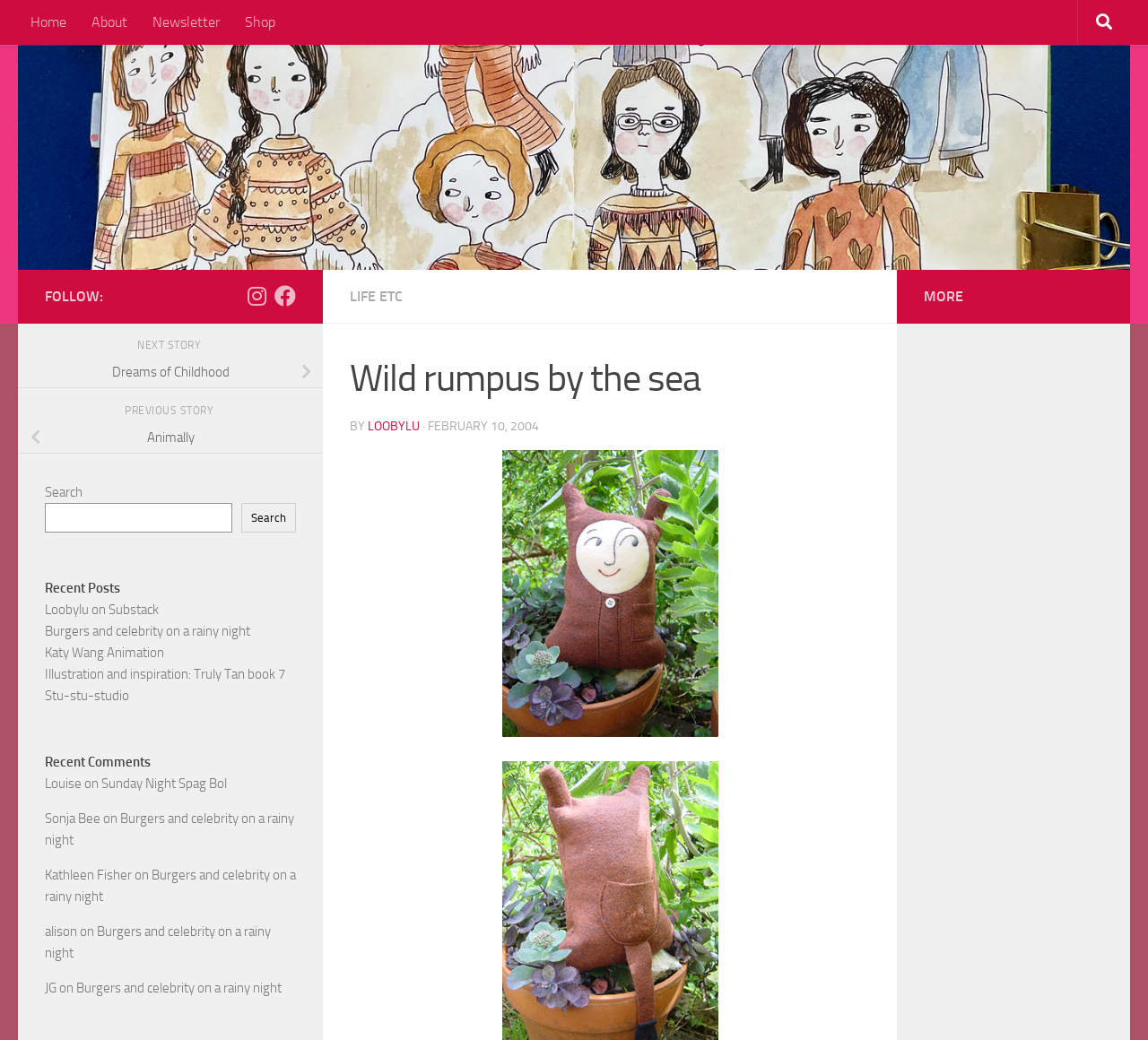What is the purpose of the button with the icon ''?
Using the visual information, answer the question in a single word or phrase.

Search